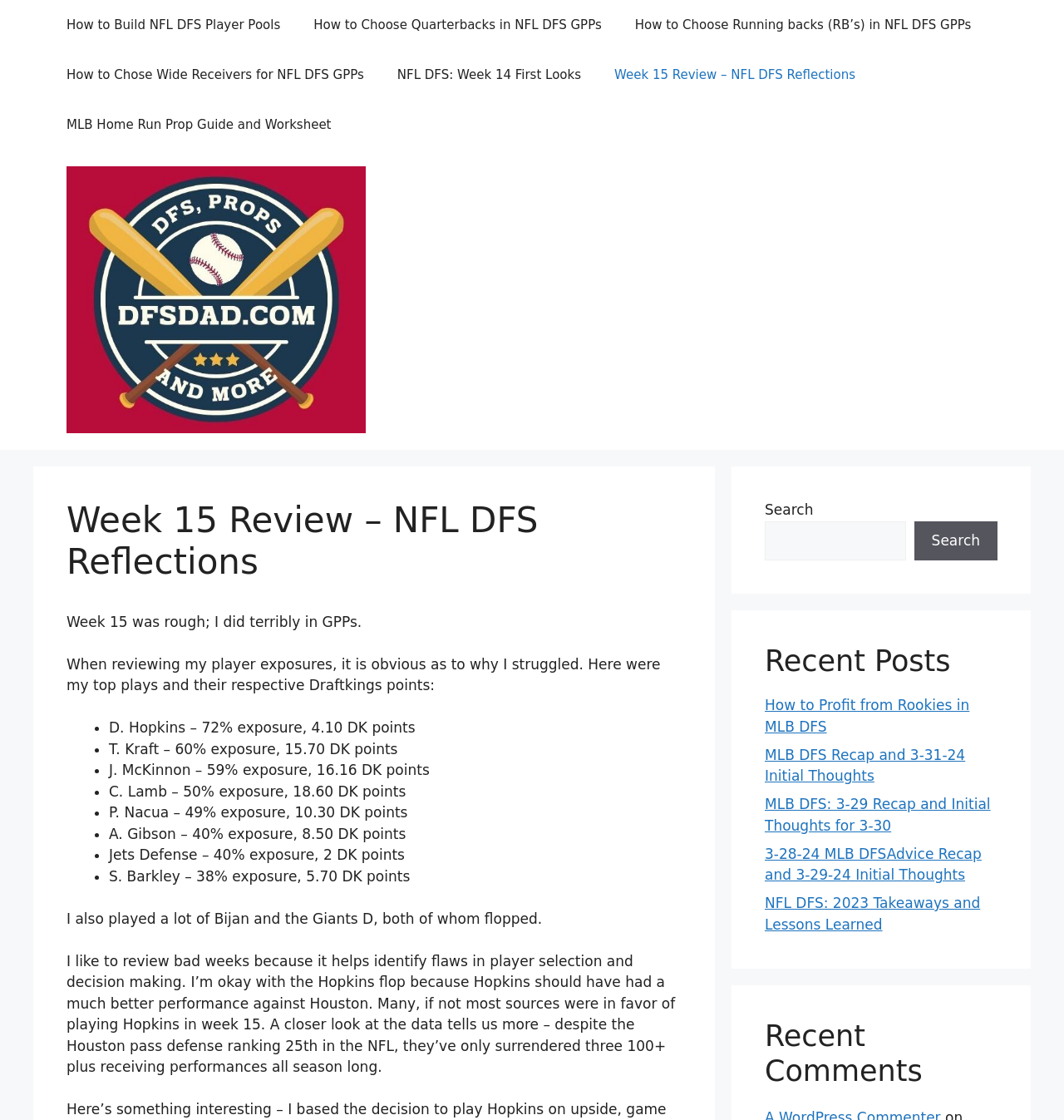Find the bounding box coordinates of the element I should click to carry out the following instruction: "Click on the 'NFL DFS: 2023 Takeaways and Lessons Learned' link".

[0.719, 0.799, 0.921, 0.833]